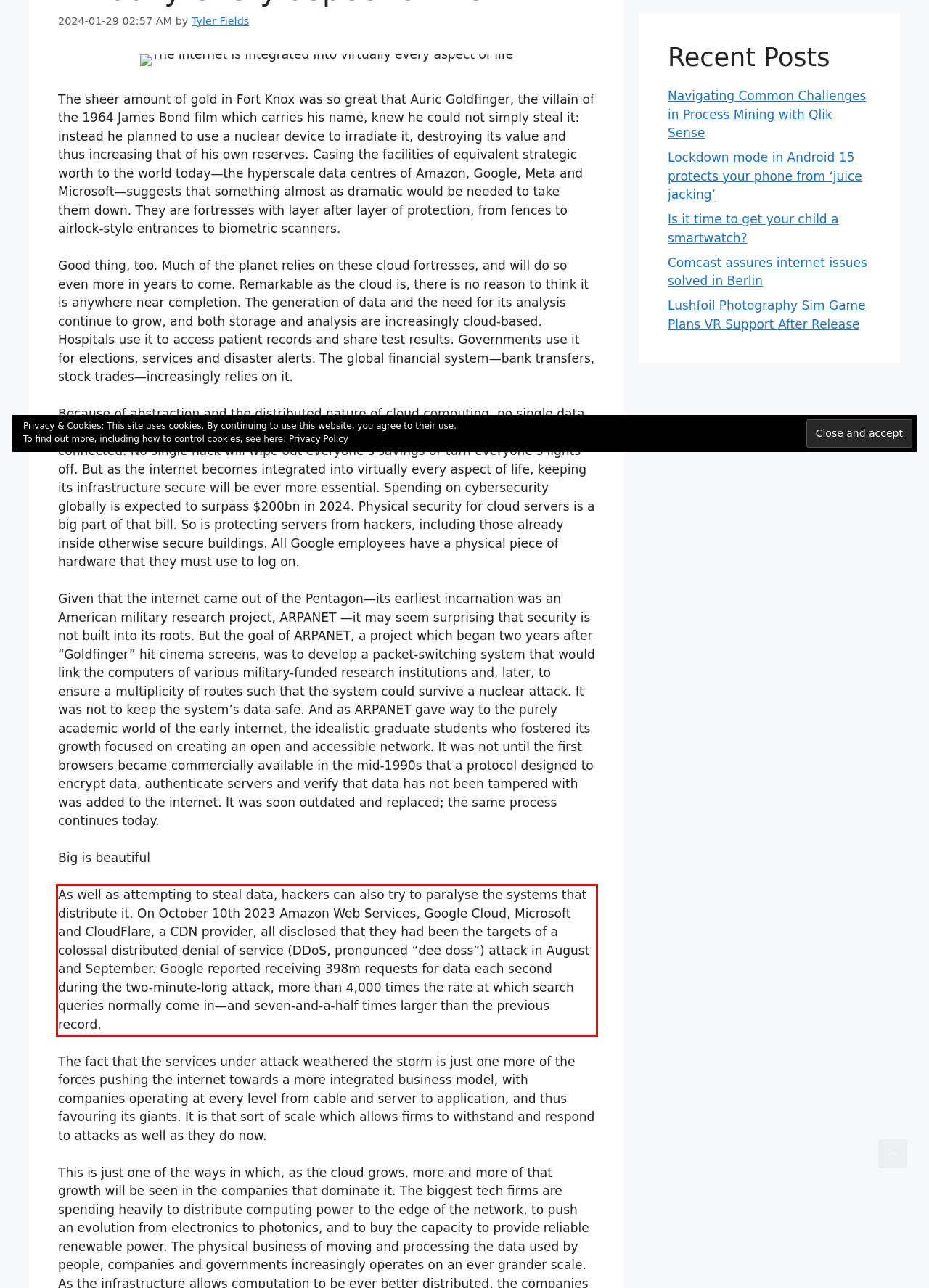There is a screenshot of a webpage with a red bounding box around a UI element. Please use OCR to extract the text within the red bounding box.

As well as attempting to steal data, hackers can also try to paralyse the systems that distribute it. On October 10th 2023 Amazon Web Services, Google Cloud, Microsoft and CloudFlare, a CDN provider, all disclosed that they had been the targets of a colossal distributed denial of service (DDoS, pronounced “dee doss”) attack in August and September. Google reported receiving 398m requests for data each second during the two-minute-long attack, more than 4,000 times the rate at which search queries normally come in—and seven-and-a-half times larger than the previous record.